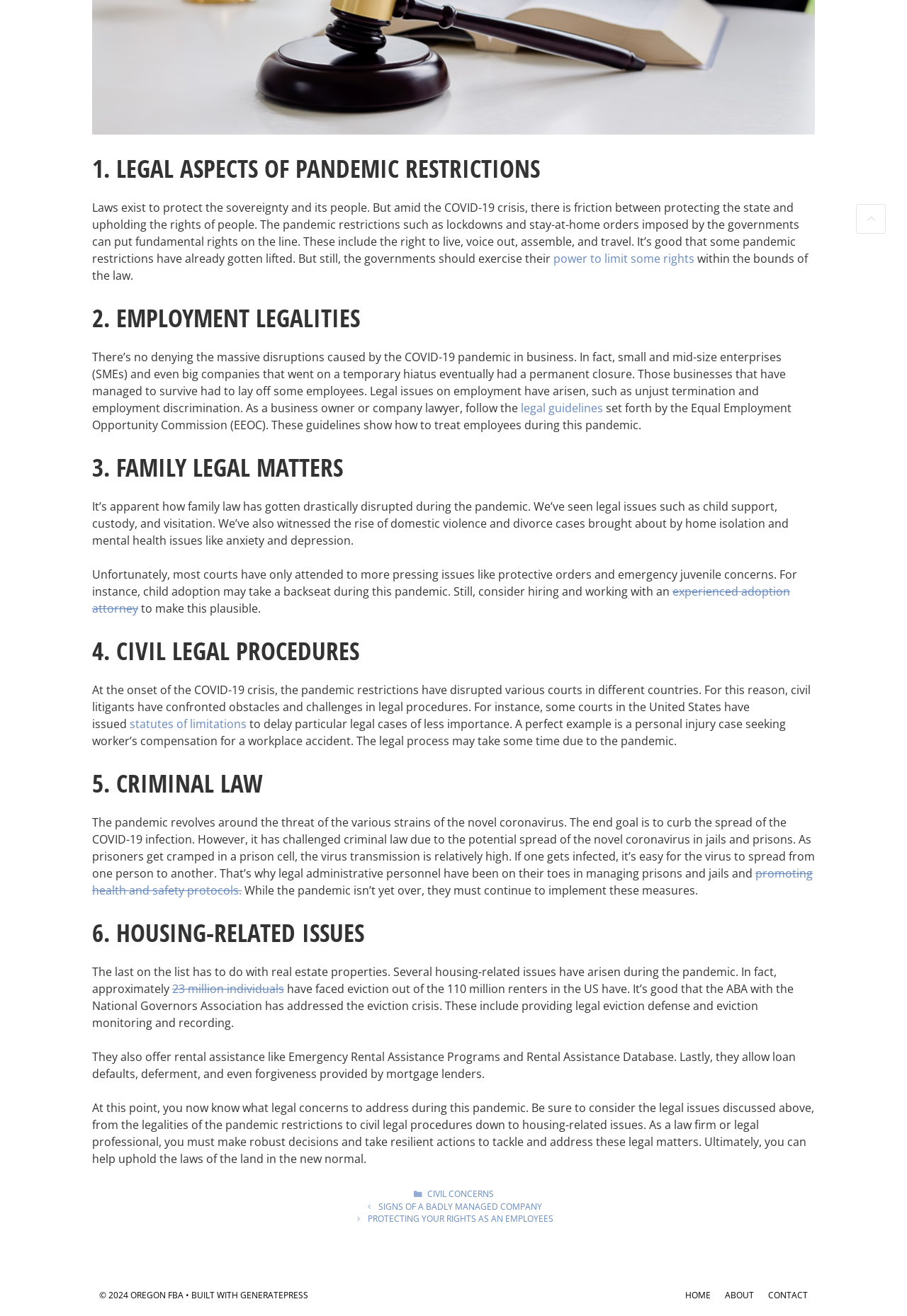Identify the bounding box coordinates of the region that needs to be clicked to carry out this instruction: "Learn about 'statutes of limitations'". Provide these coordinates as four float numbers ranging from 0 to 1, i.e., [left, top, right, bottom].

[0.143, 0.544, 0.272, 0.556]